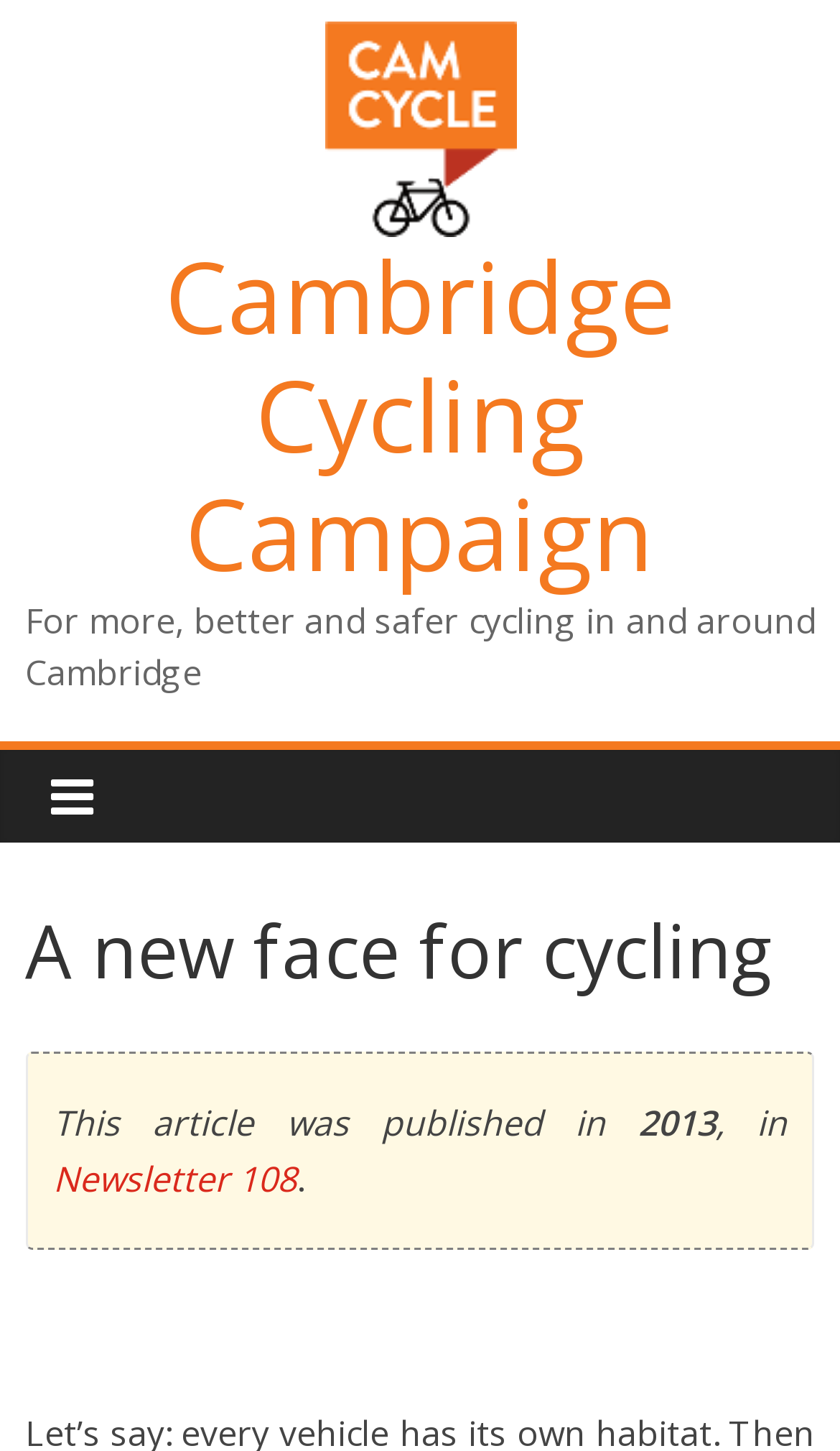Based on the image, provide a detailed response to the question:
In which year was the article published?

The year of publication can be found in the StaticText element, which states '2013'.